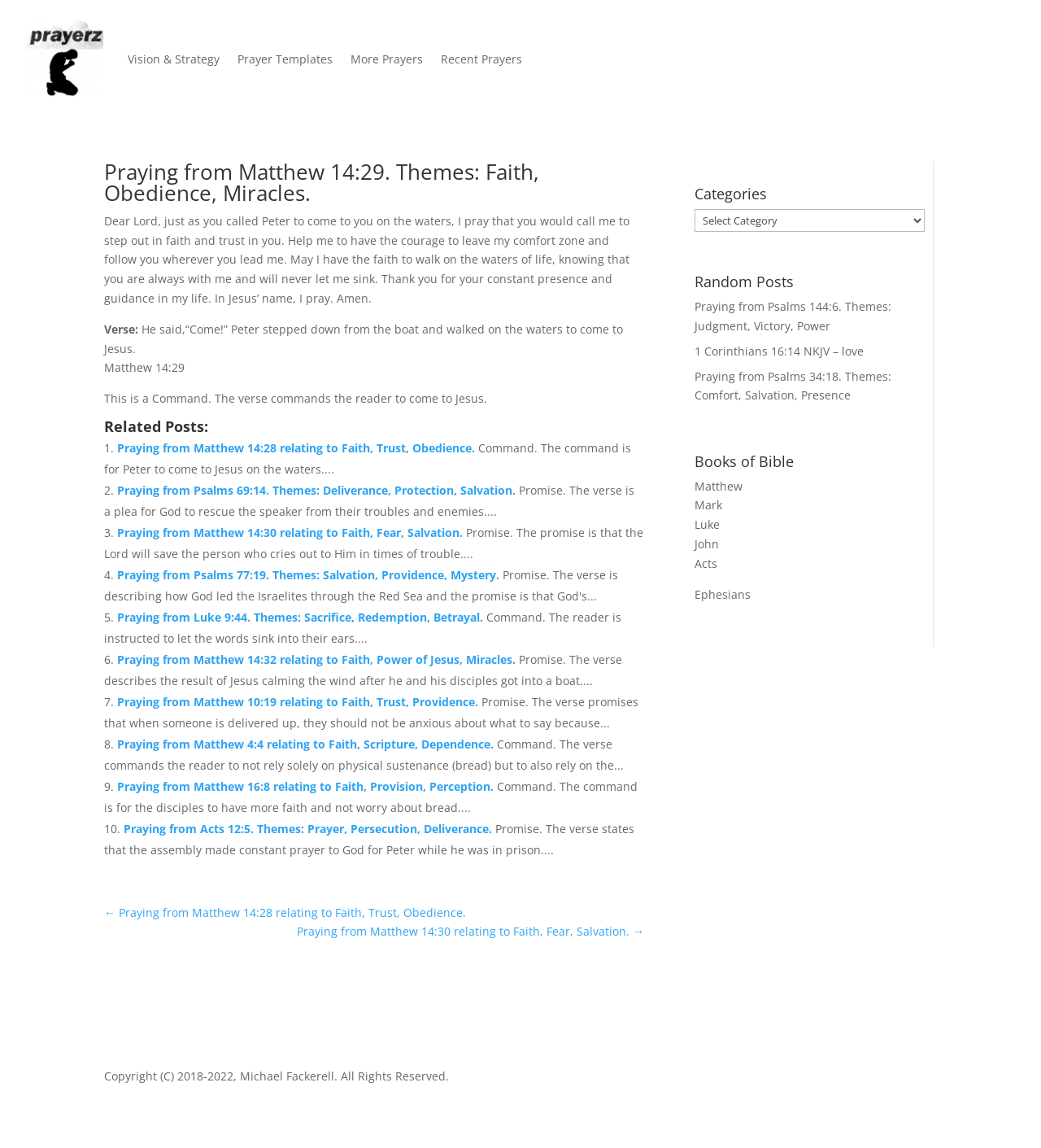Answer the question briefly using a single word or phrase: 
What is the copyright information?

Copyright (C) 2018-2022, Michael Fackerell. All Rights Reserved.